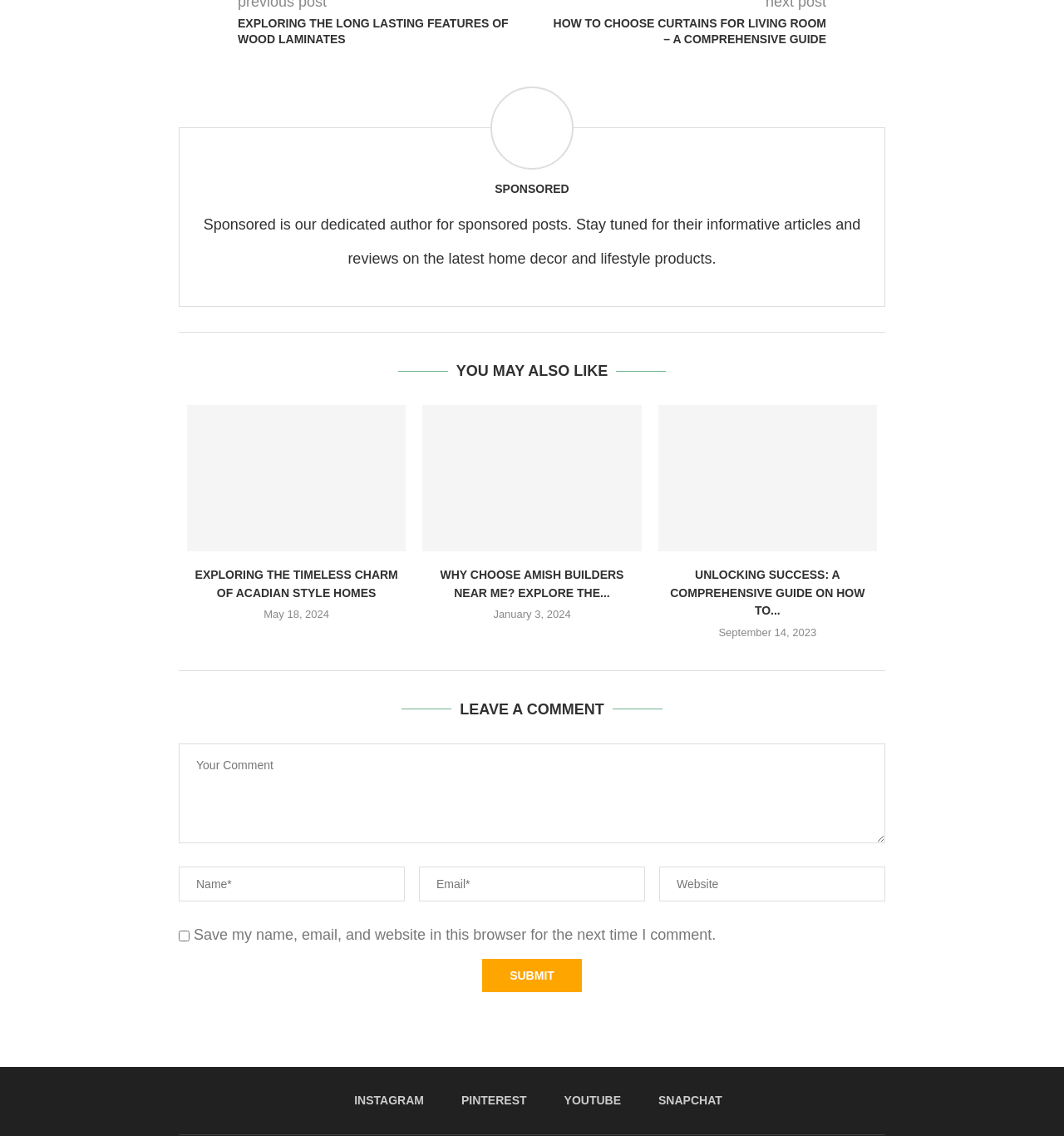Locate the bounding box coordinates of the element that should be clicked to execute the following instruction: "Learn about the veterinary team".

None